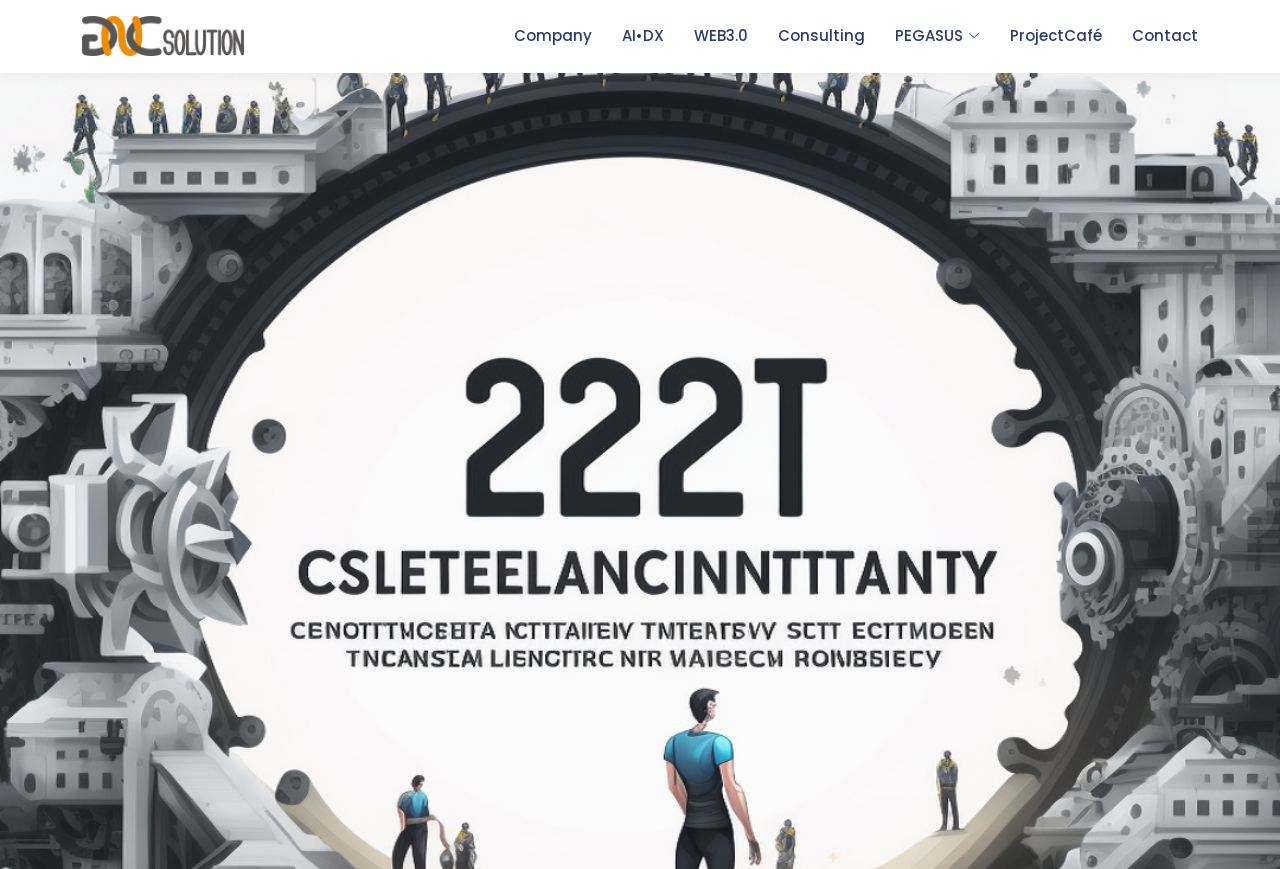What is the first navigation link?
Kindly offer a detailed explanation using the data available in the image.

I looked at the top navigation bar and found that the first link is 'Company'.